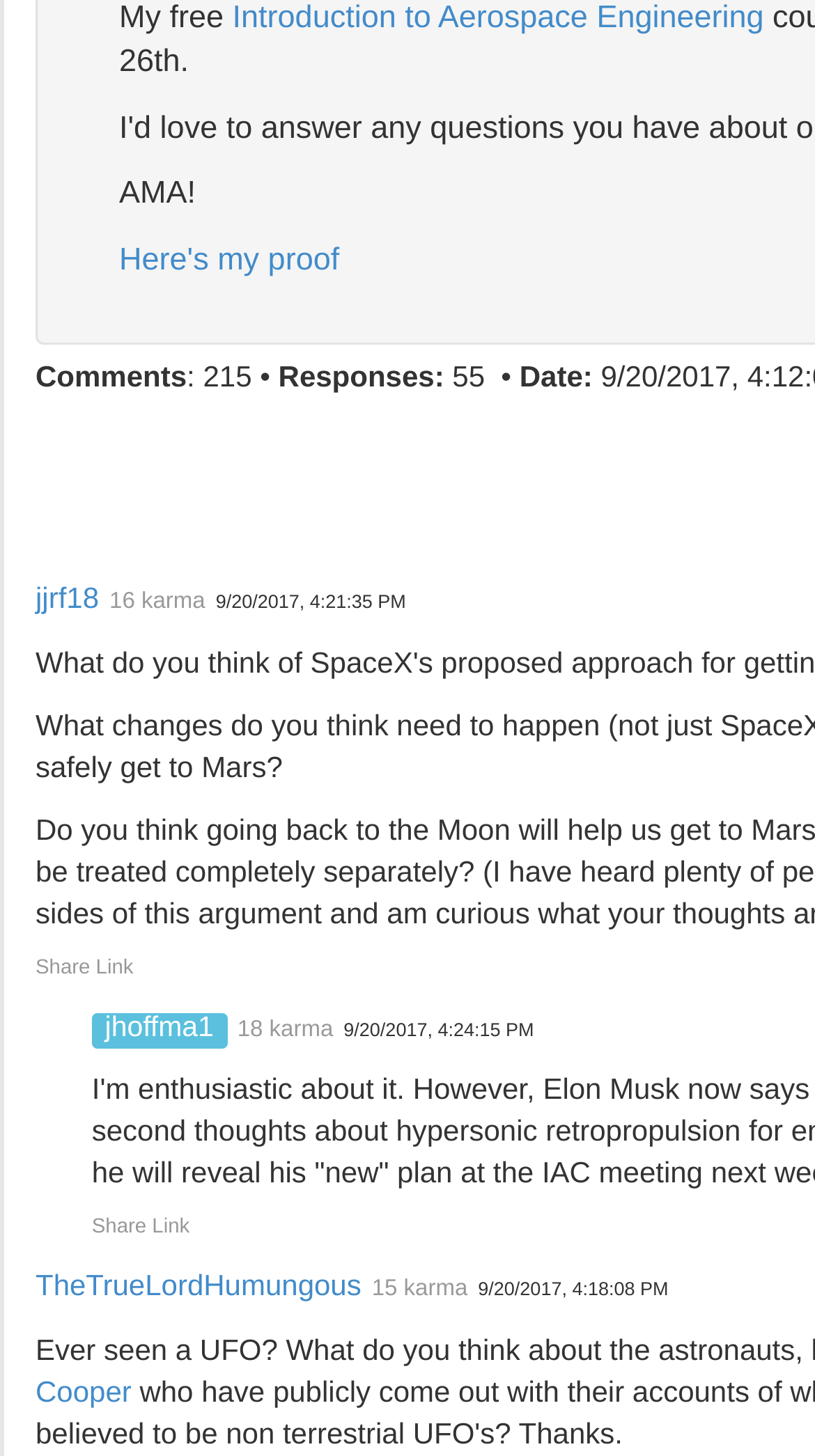Analyze the image and answer the question with as much detail as possible: 
How many sharing options are available?

I found the answer by counting the number of sharing links available on the webpage, including Facebook, Twitter, Google+, LinkedIn, StumbleUpon, Digg, and Email.